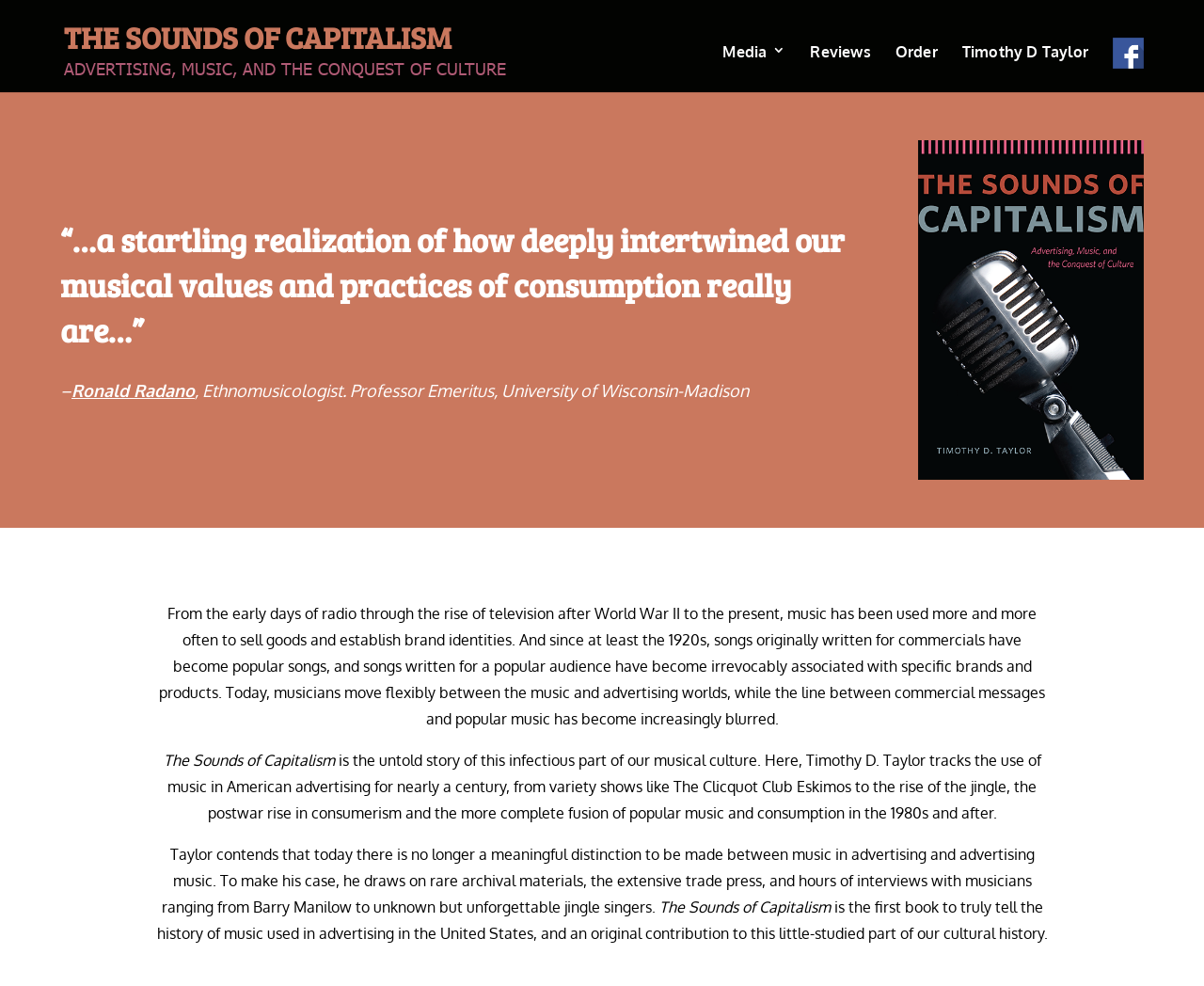What is the topic of the book?
Answer with a single word or short phrase according to what you see in the image.

Music in advertising